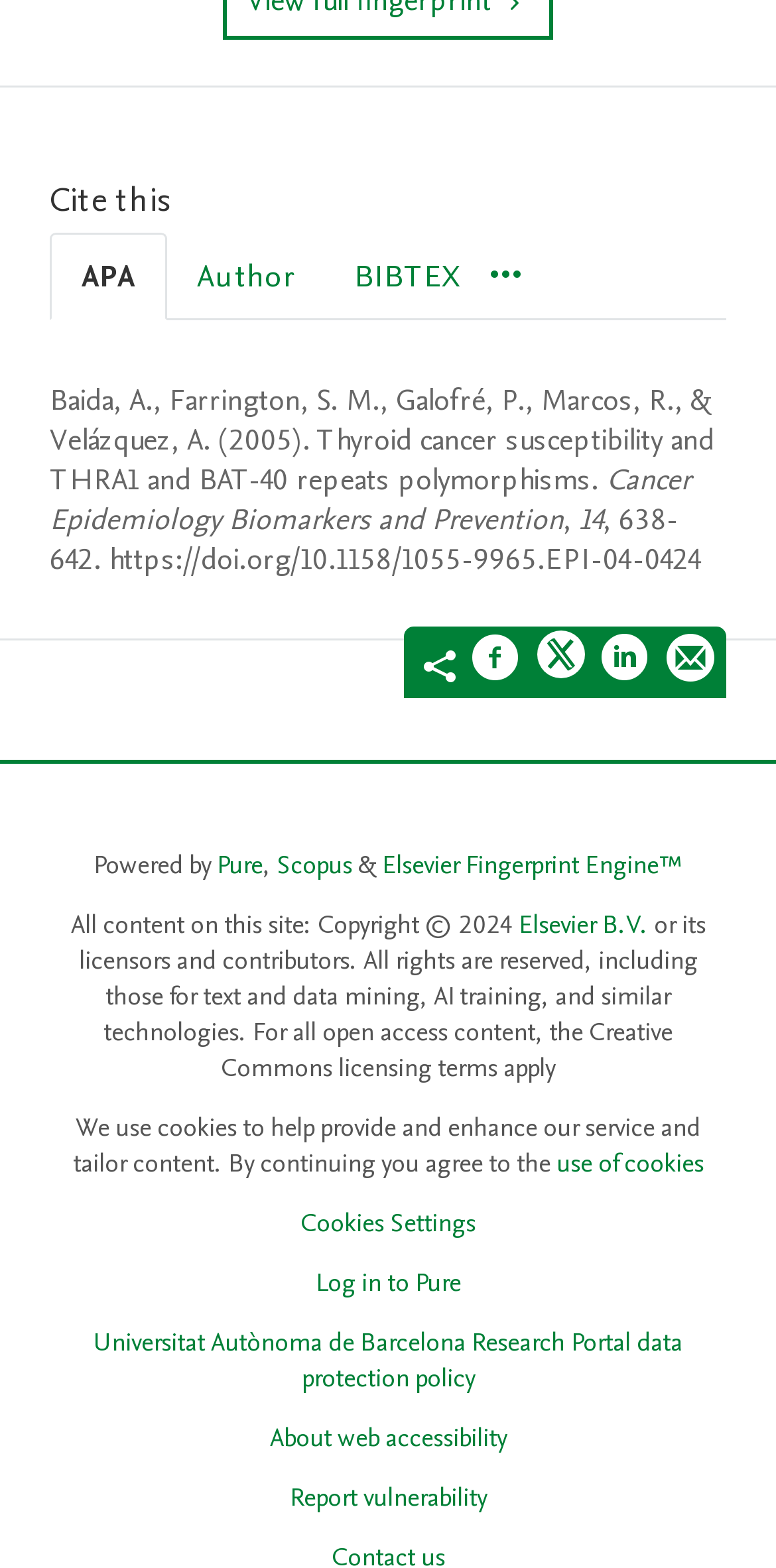Pinpoint the bounding box coordinates of the area that should be clicked to complete the following instruction: "Log in to Pure". The coordinates must be given as four float numbers between 0 and 1, i.e., [left, top, right, bottom].

[0.406, 0.807, 0.594, 0.829]